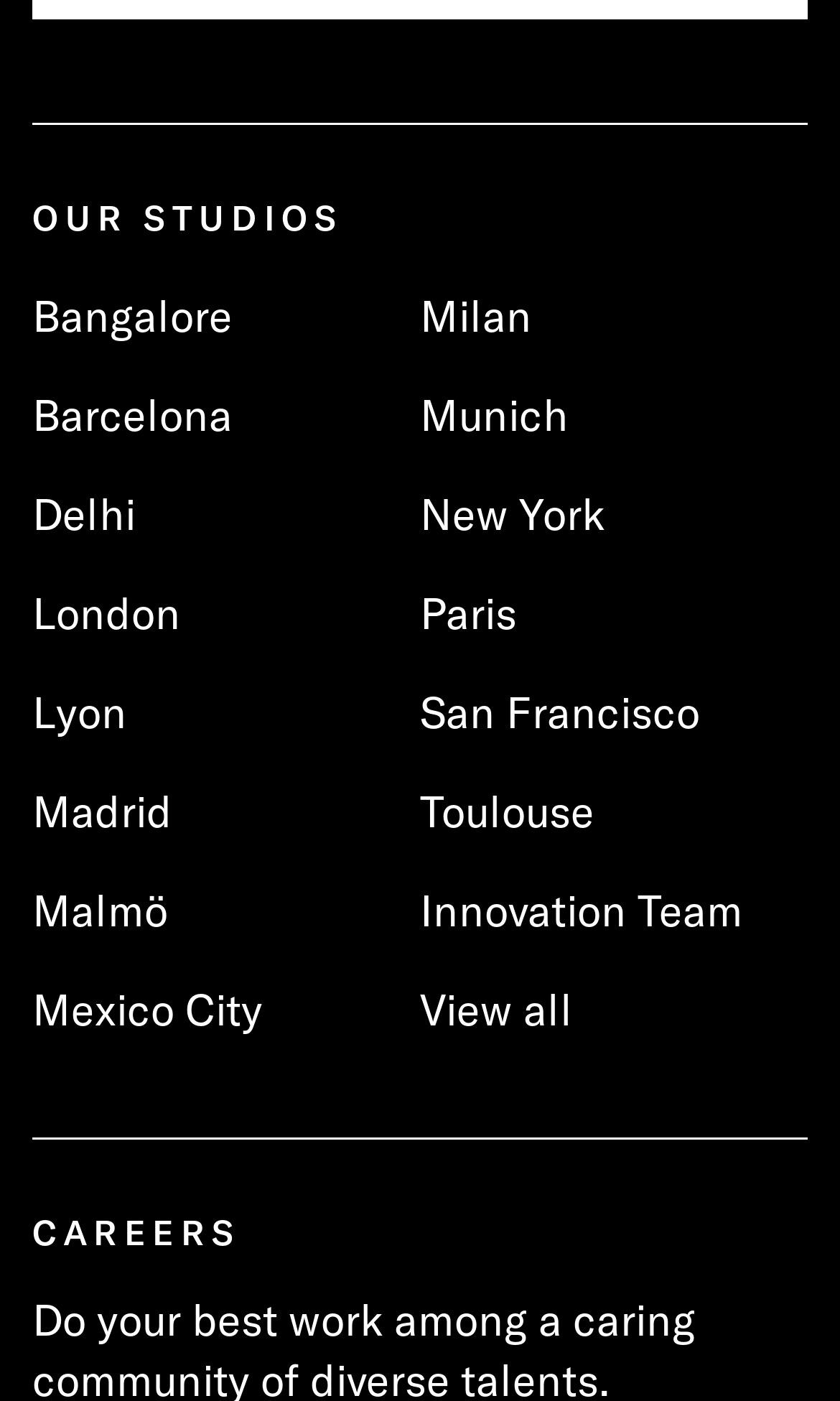Bounding box coordinates should be provided in the format (top-left x, top-left y, bottom-right x, bottom-right y) with all values between 0 and 1. Identify the bounding box for this UI element: Toulouse

[0.5, 0.55, 0.962, 0.621]